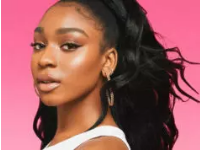Create a vivid and detailed description of the image.

The image features a stunning headshot of a young woman with long, wavy black hair styled in a high ponytail. She gazes confidently at the camera, highlighting her striking features, including well-defined cheekbones and a soft, glowing complexion. Her makeup is elegantly applied, emphasizing her eyes with defined eyeliner and enhancing her lips with a natural shade. The background is a vibrant pink, which complements her skin tone and adds a dynamic flair to the overall composition. This portrait evokes a sense of empowerment and beauty, fitting for a feature related to her achievements, such as a biography or lifestyle article. The accompanying context indicates that she is likely associated with the entertainment industry, possibly as a musician or performer.